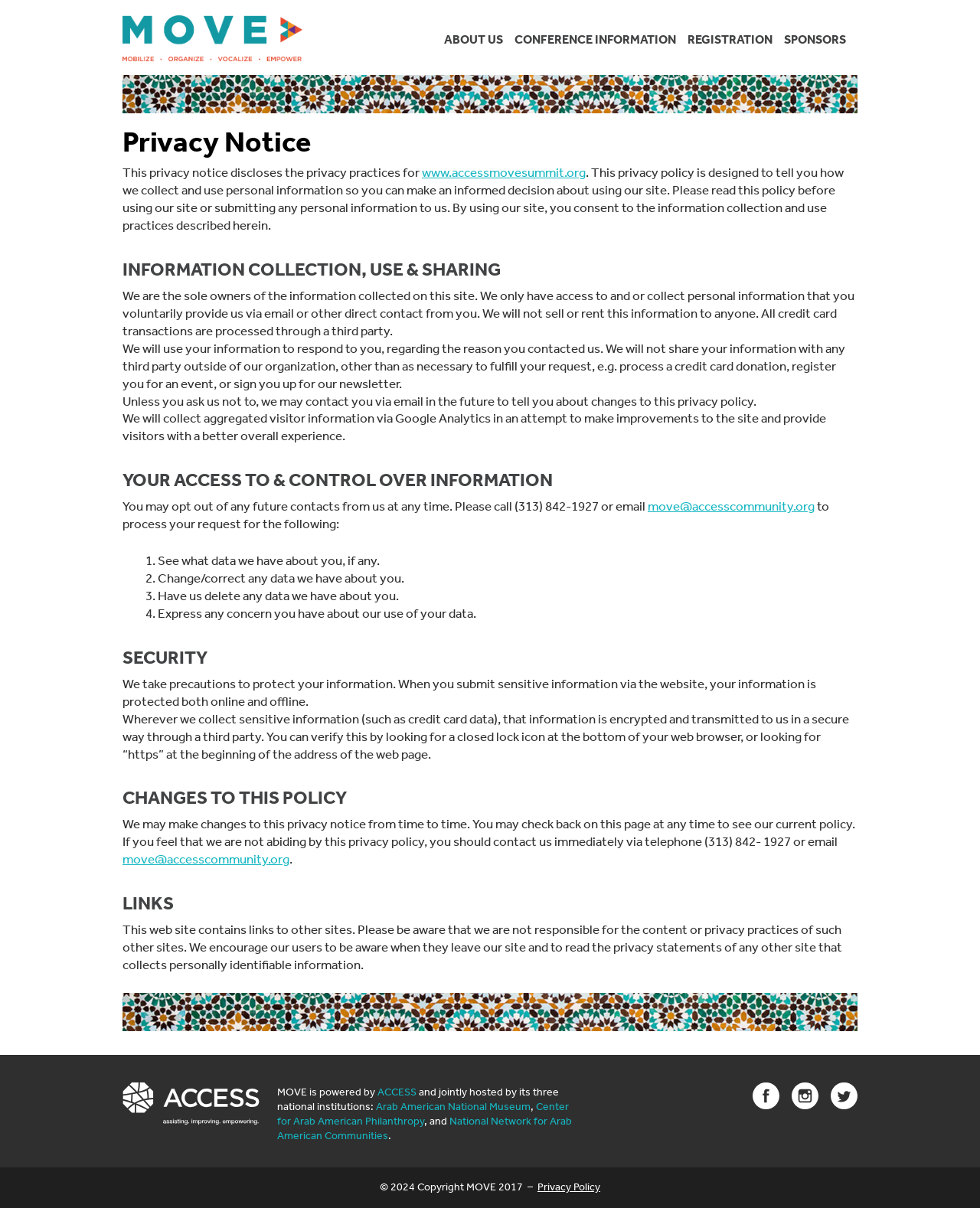Locate the coordinates of the bounding box for the clickable region that fulfills this instruction: "Read the Privacy Notice".

[0.125, 0.097, 0.875, 0.136]